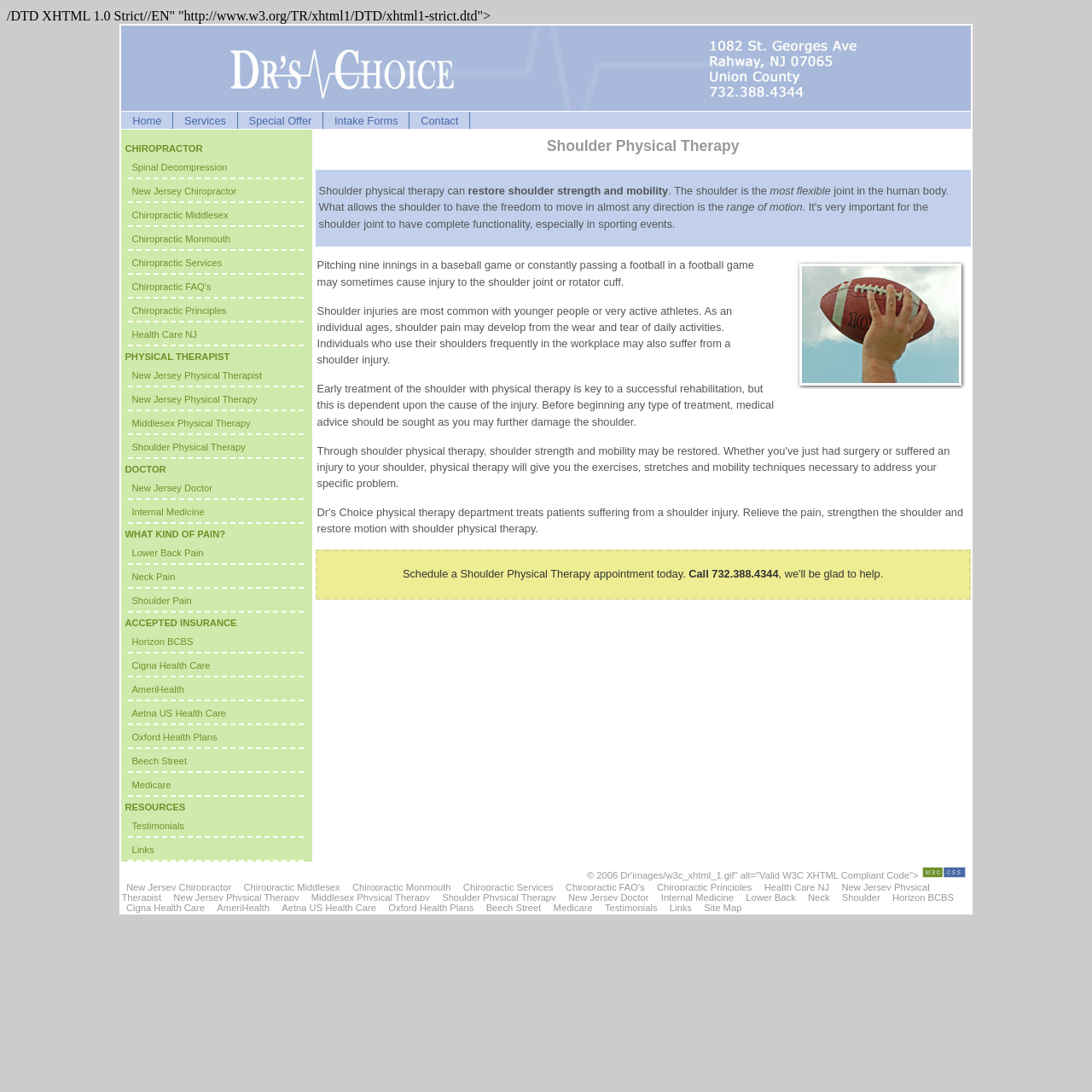Can you determine the main header of this webpage?

Shoulder Physical Therapy